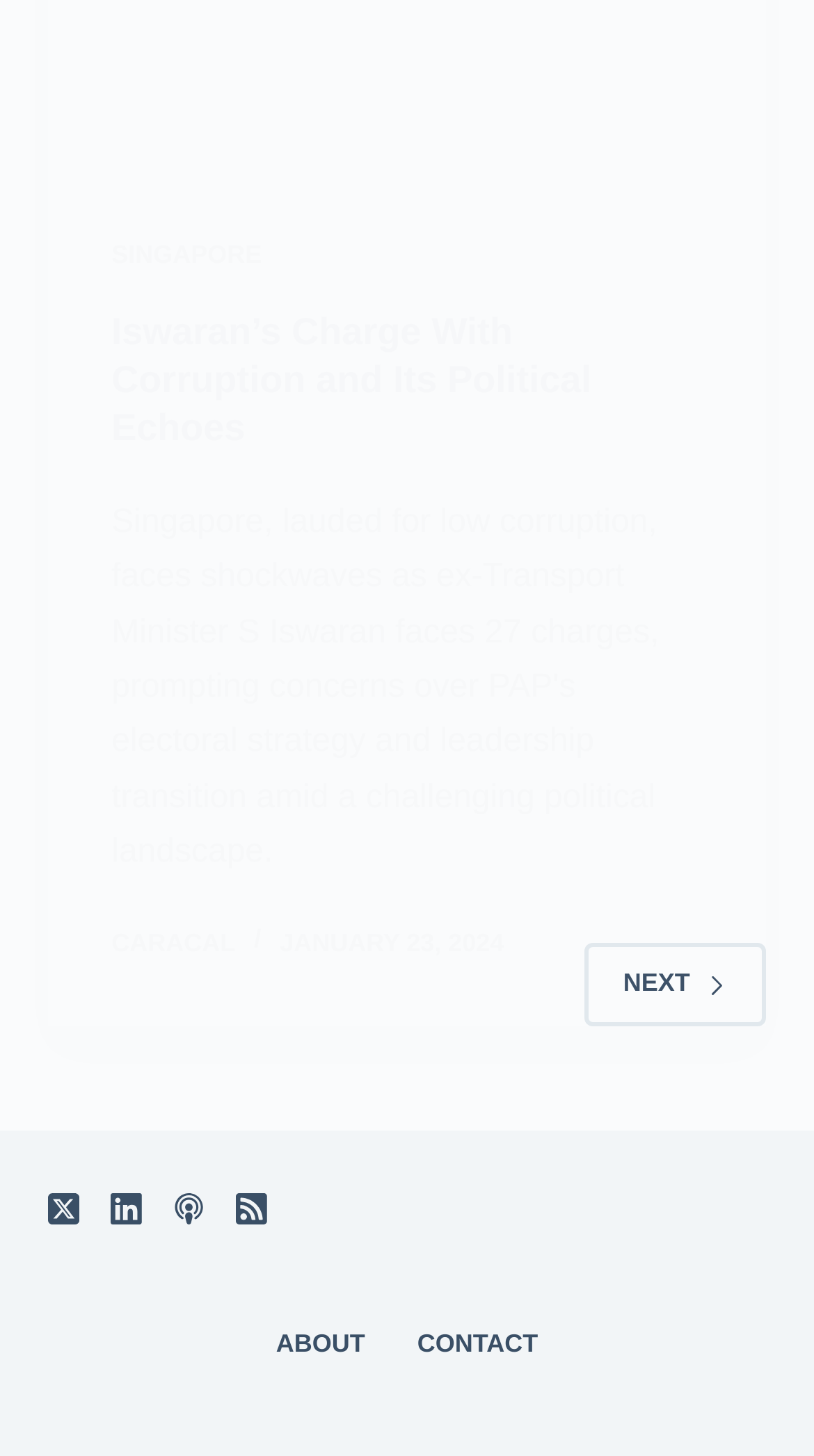What is the date of the article?
Based on the image, provide a one-word or brief-phrase response.

JANUARY 23, 2024